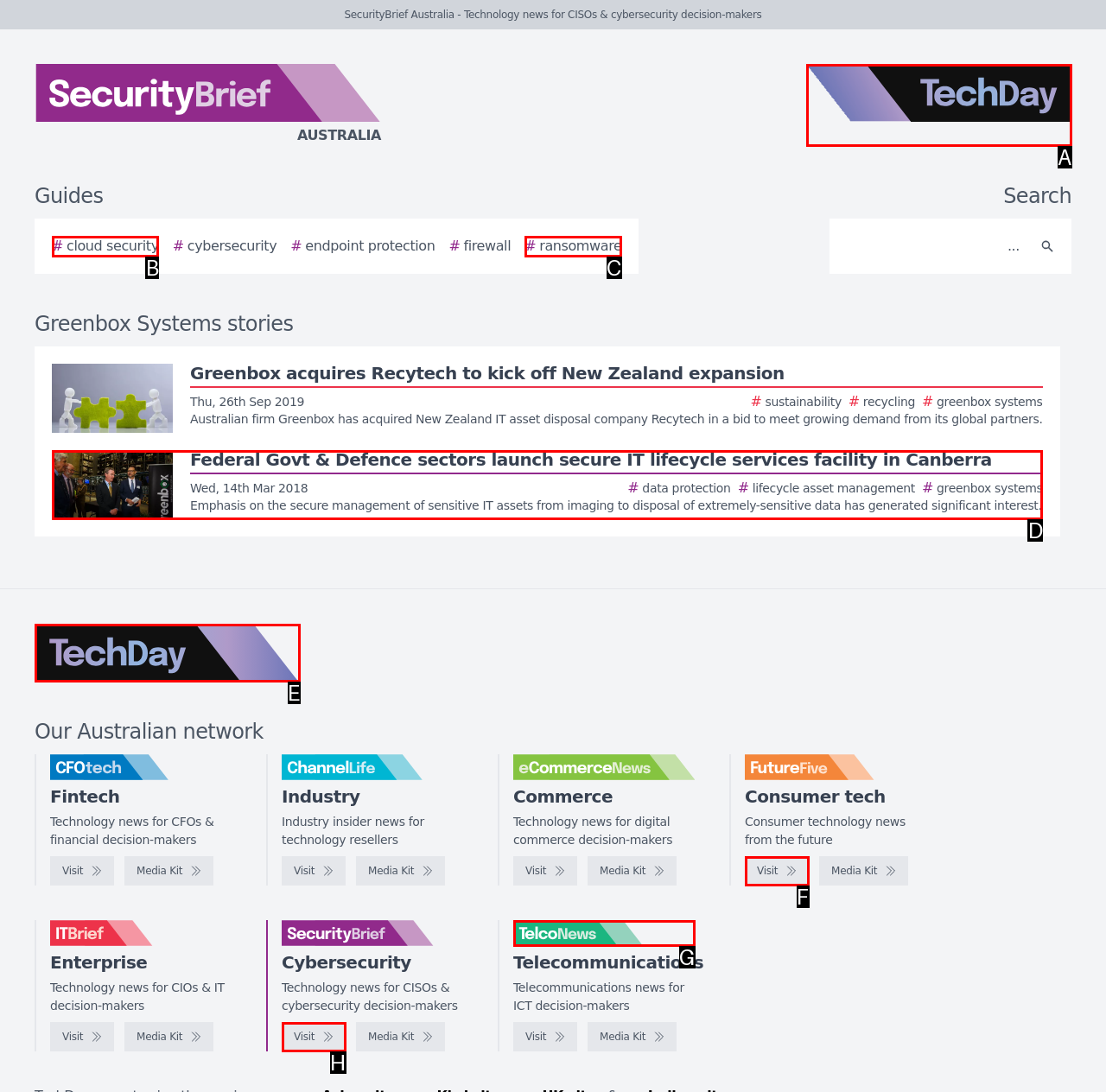Which option best describes: Visit
Respond with the letter of the appropriate choice.

H